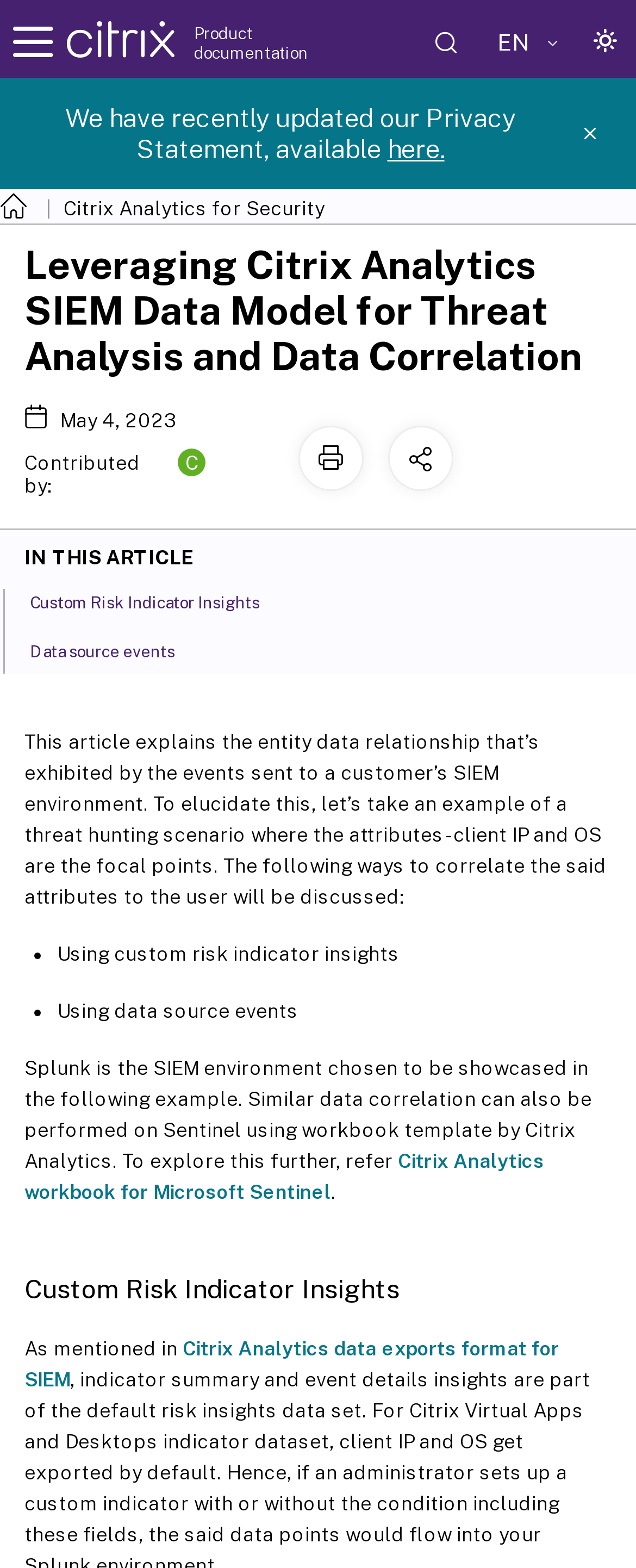Could you locate the bounding box coordinates for the section that should be clicked to accomplish this task: "Click the link to Custom Risk Indicator Insights".

[0.006, 0.376, 0.465, 0.399]